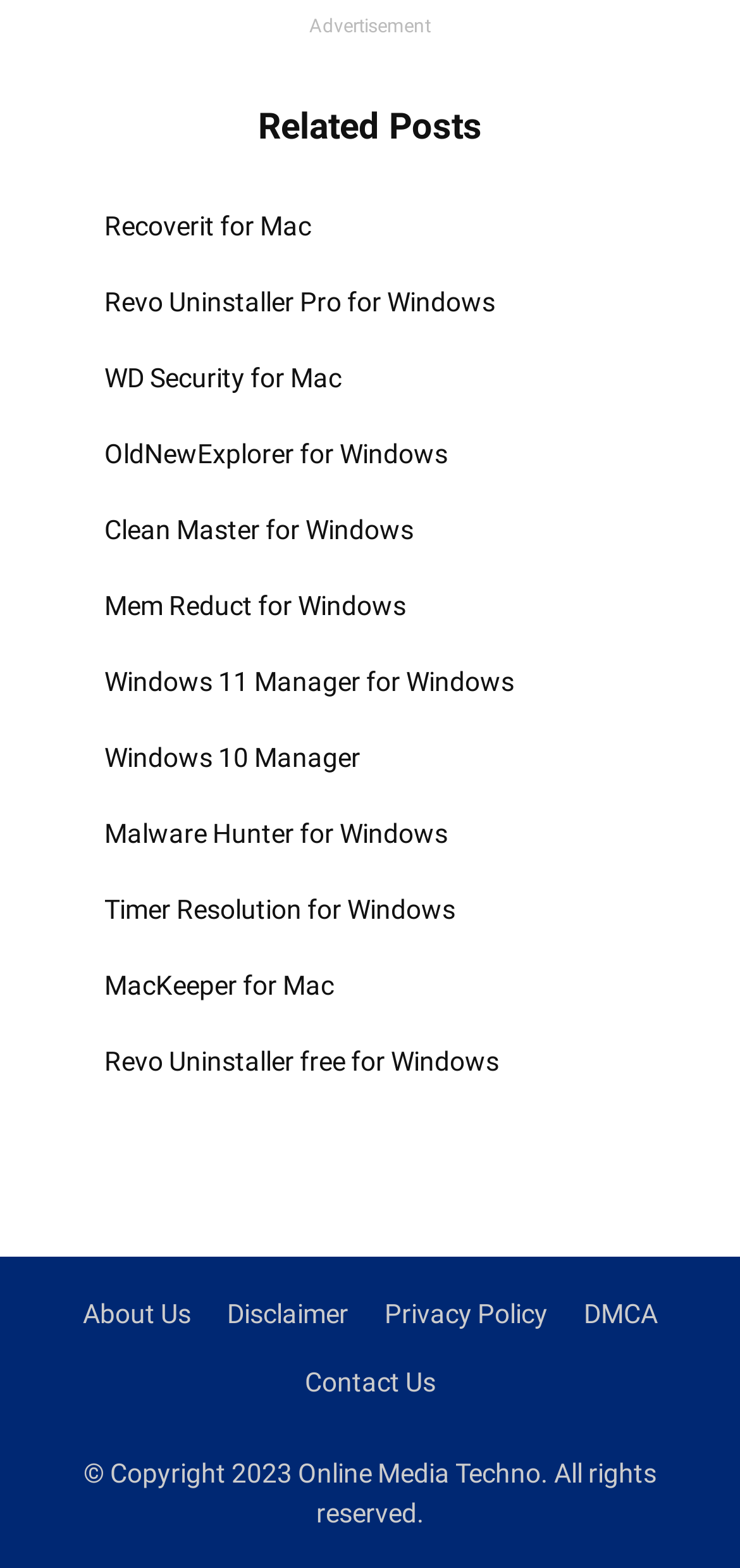What is the first related post?
Offer a detailed and full explanation in response to the question.

The first related post is 'Recoverit' because it is the first link under the 'Related Posts' heading, which is located at the top of the webpage.